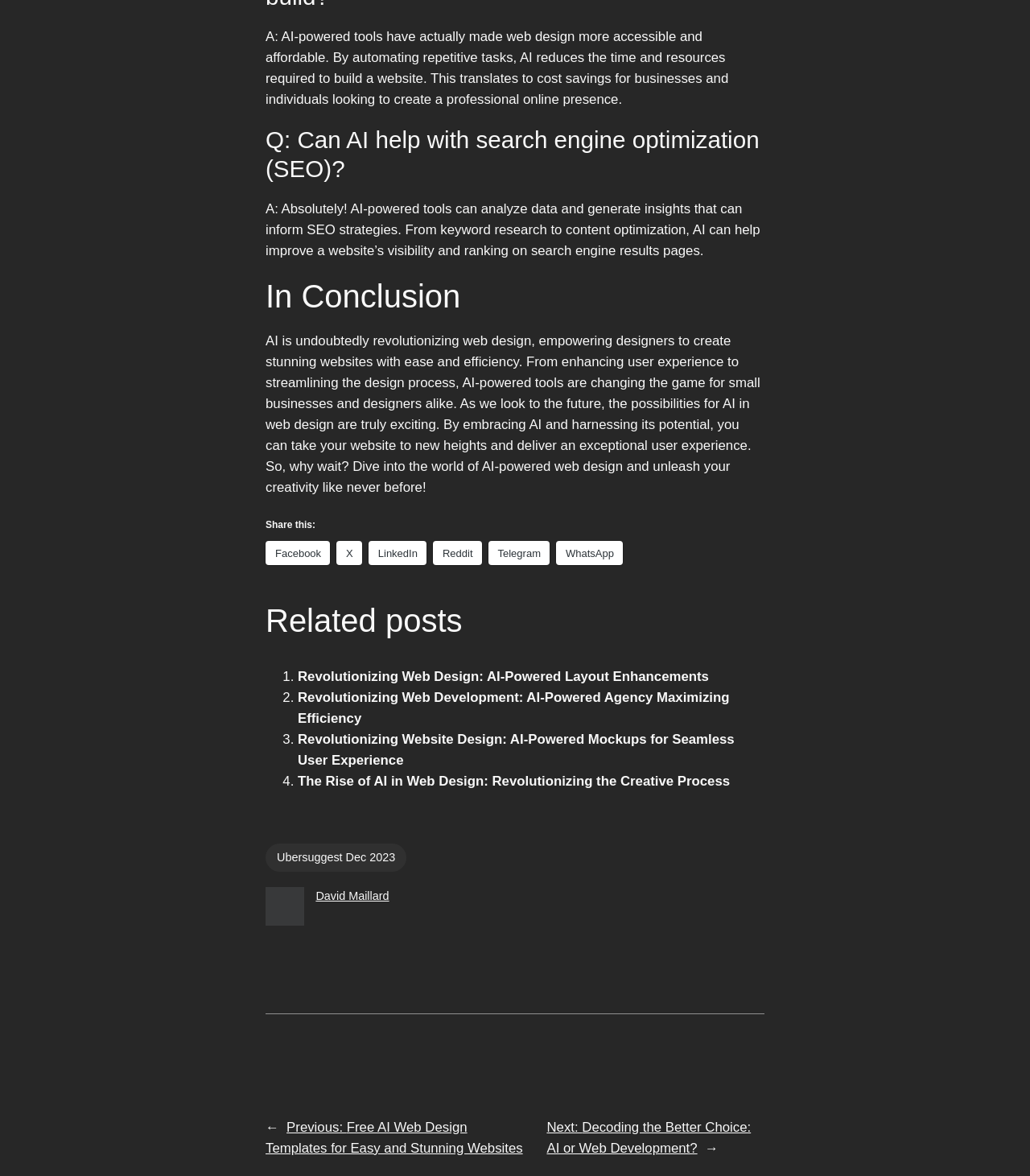Please identify the bounding box coordinates of the element's region that needs to be clicked to fulfill the following instruction: "Click on 'Sign In'". The bounding box coordinates should consist of four float numbers between 0 and 1, i.e., [left, top, right, bottom].

None